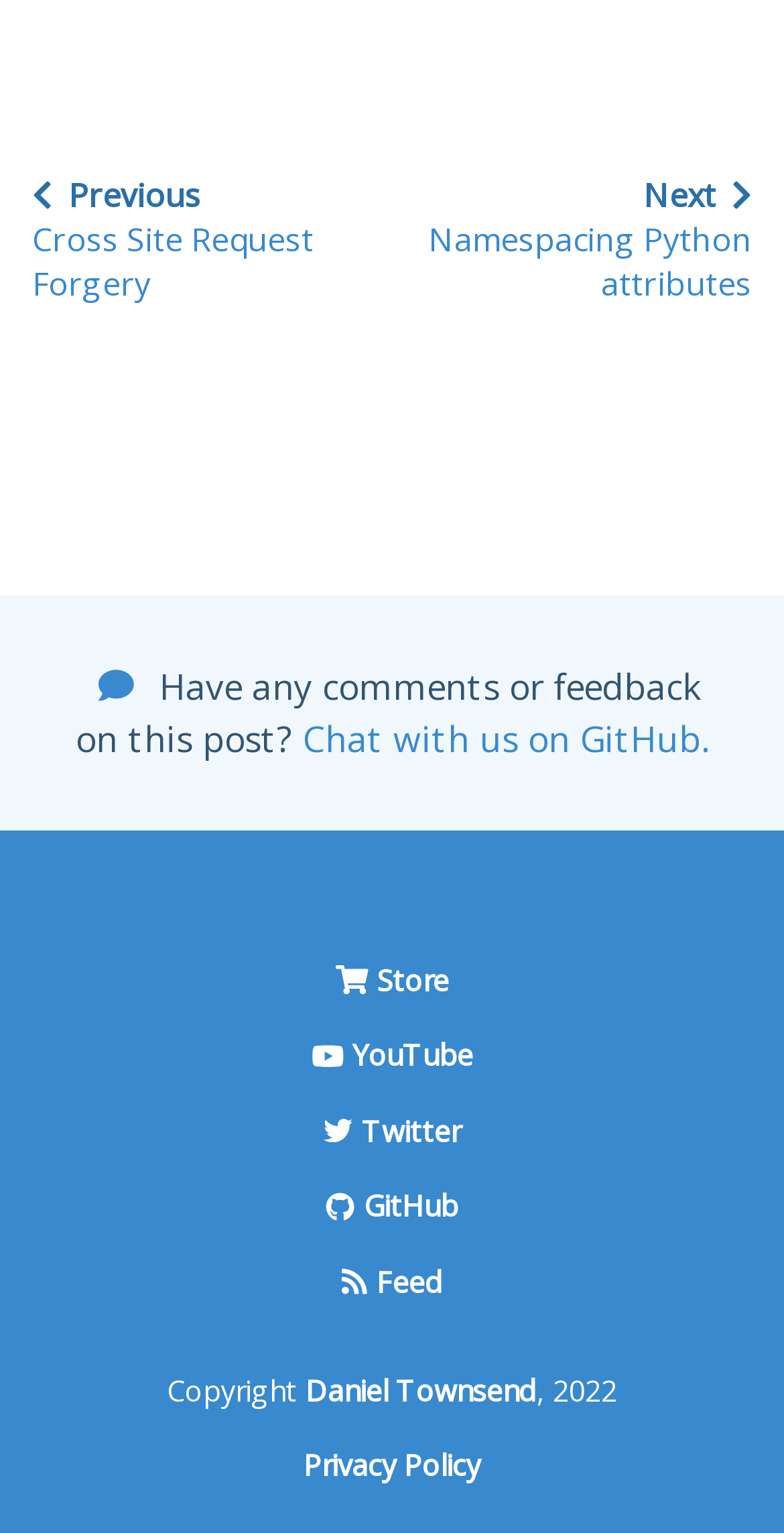How many social media links are there?
Please give a detailed and thorough answer to the question, covering all relevant points.

I counted the number of social media links by looking at the section with links to 'Store', 'YouTube', 'Twitter', and 'GitHub'. There are four links in total.